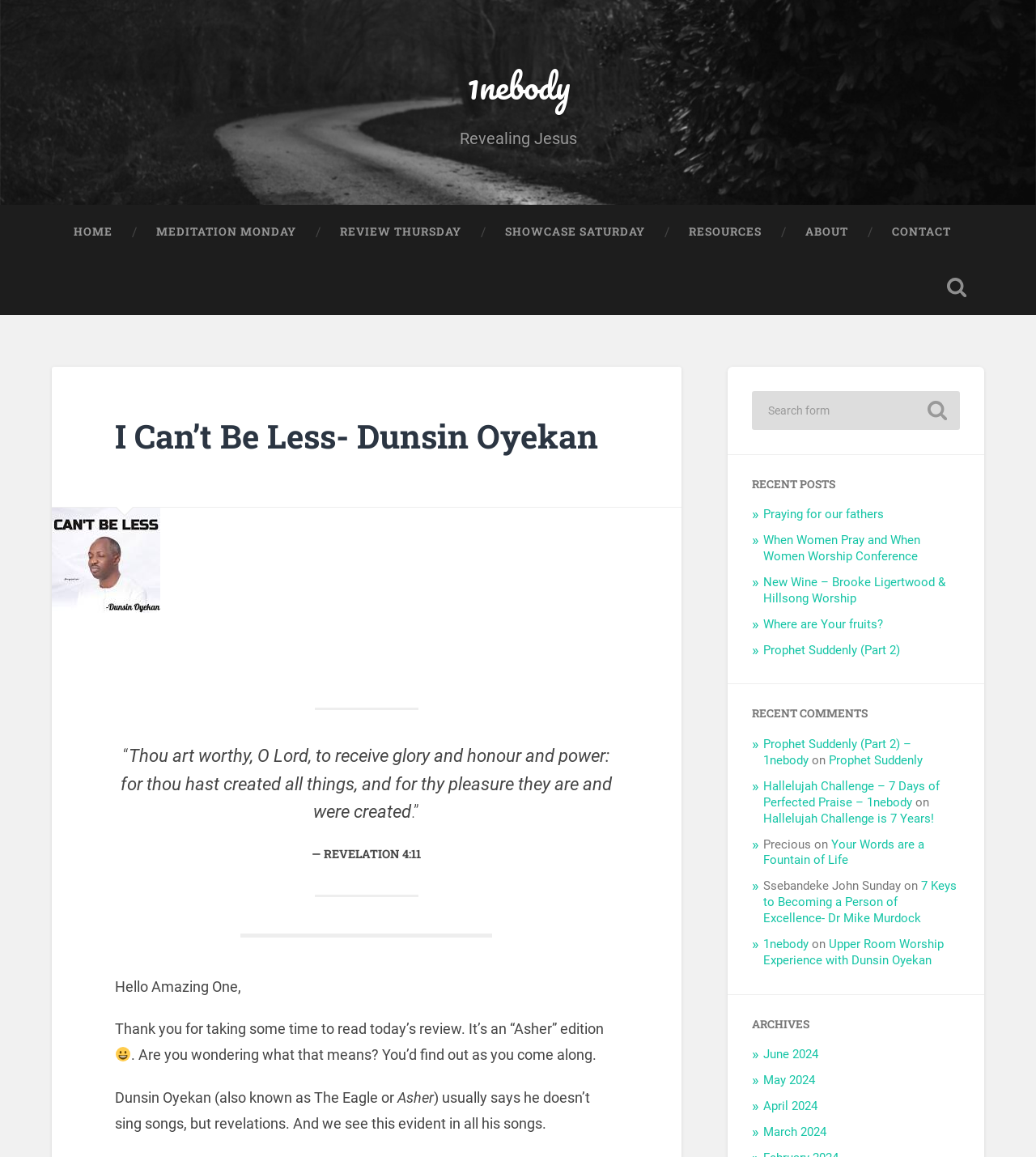Locate the bounding box coordinates for the element described below: "Kilimanjaro Experience 8-Days Lemosho Route". The coordinates must be four float values between 0 and 1, formatted as [left, top, right, bottom].

None